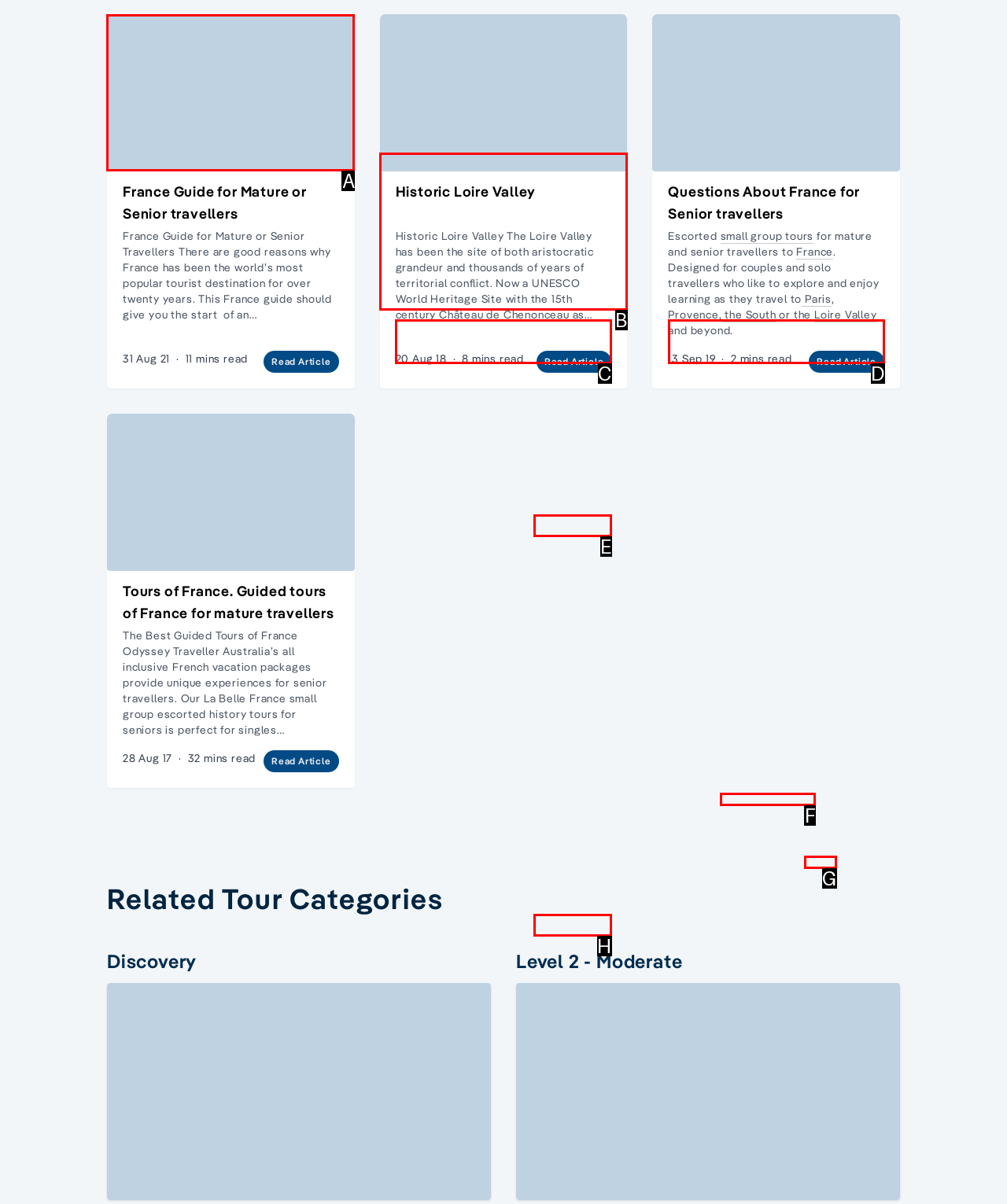Tell me the correct option to click for this task: Read about Exploring Paris and France by rail
Write down the option's letter from the given choices.

A